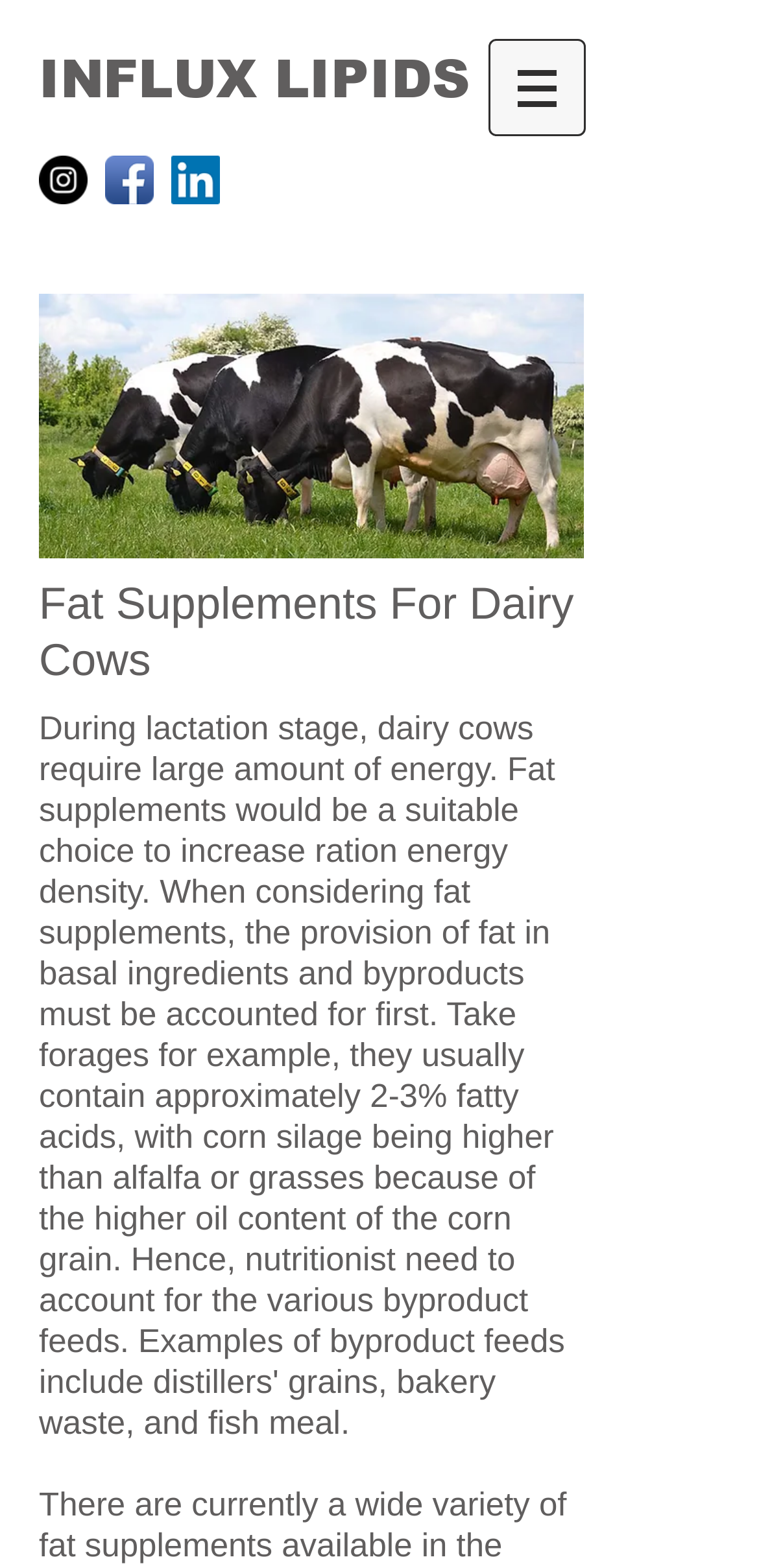Determine the bounding box coordinates for the HTML element described here: "INFLUX LIPIDS".

[0.051, 0.032, 0.621, 0.069]